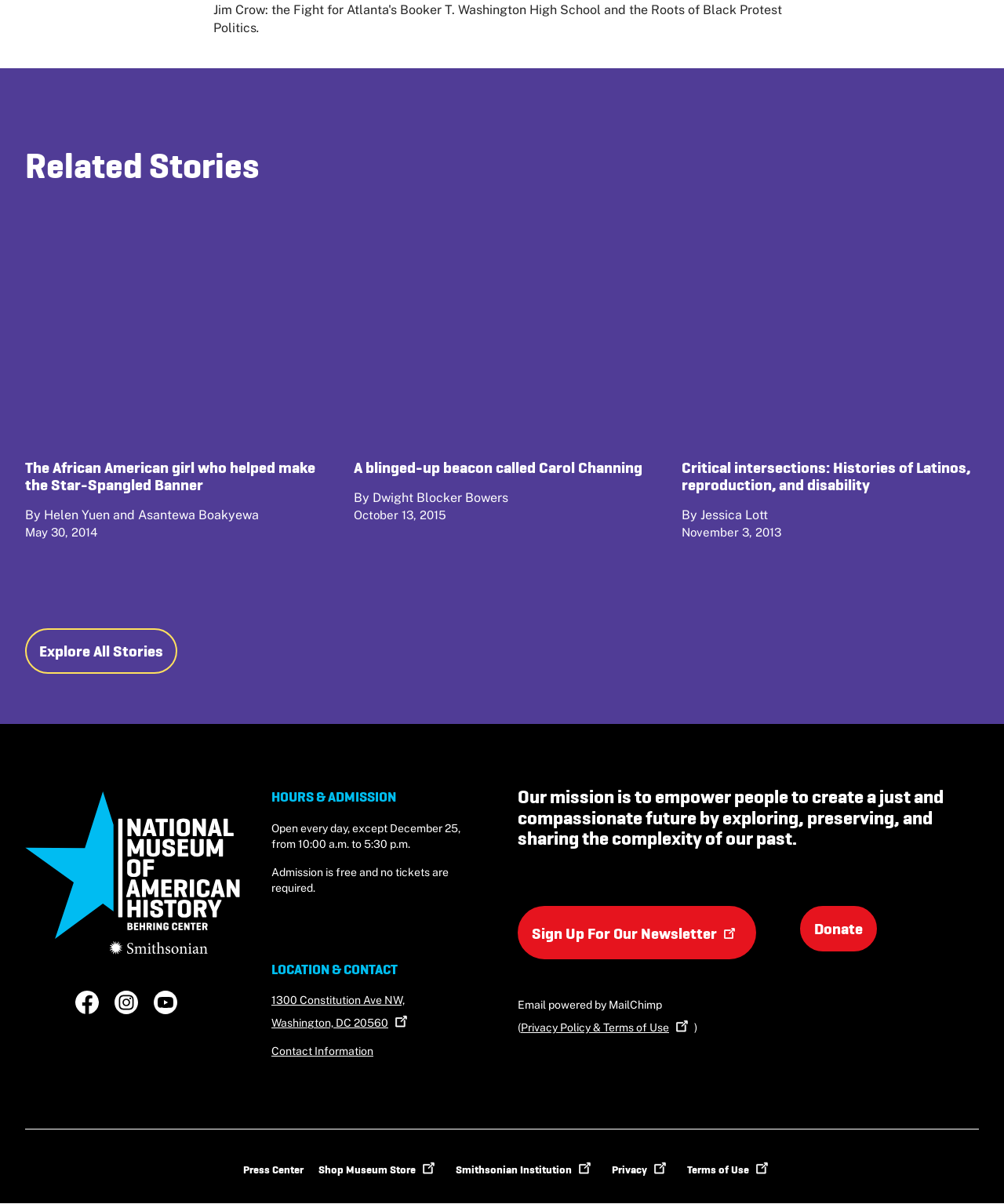How many social media links are on the webpage?
Based on the image, provide a one-word or brief-phrase response.

3